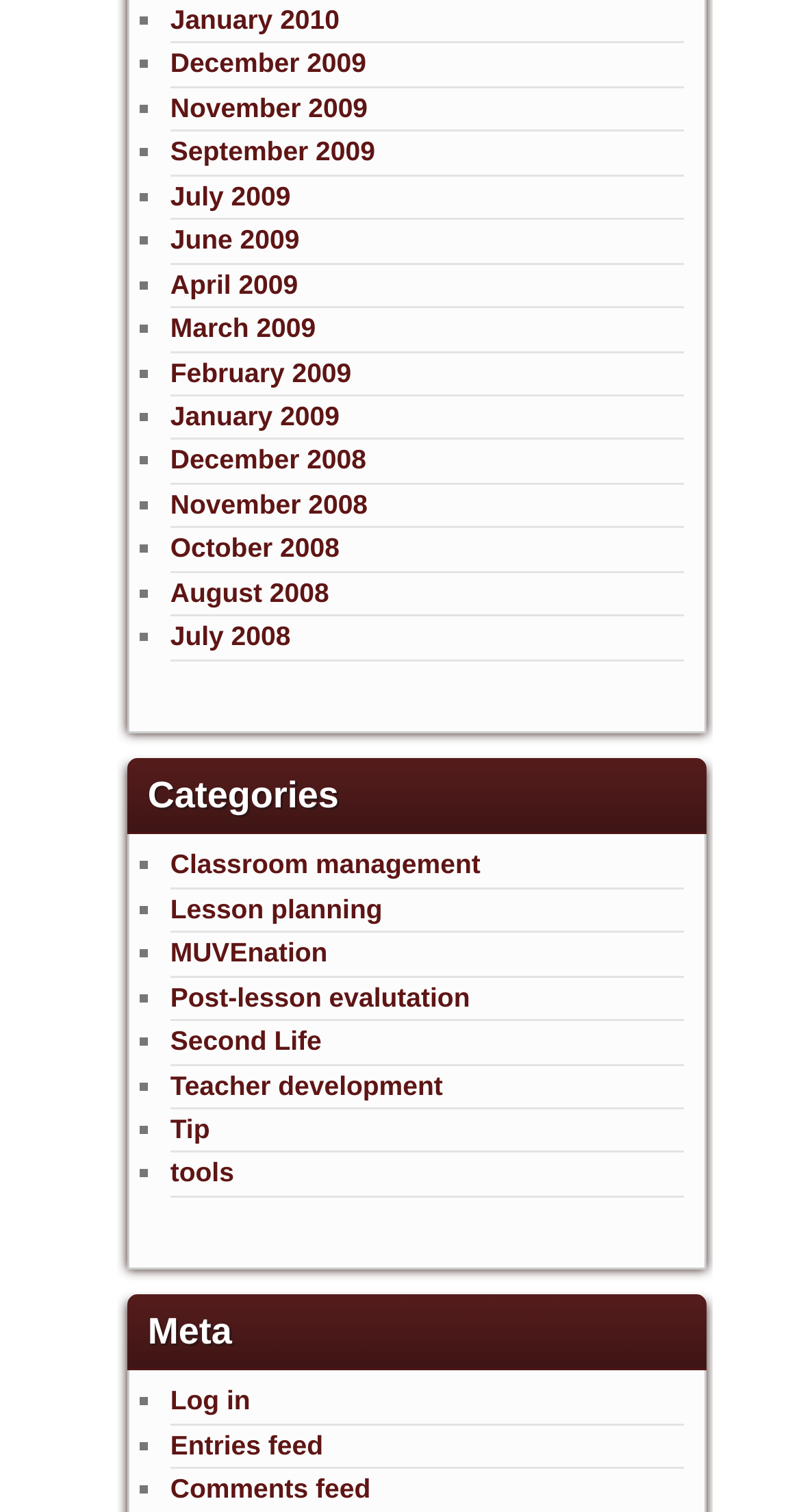Identify the bounding box coordinates of the clickable region to carry out the given instruction: "Explore Second Life category".

[0.213, 0.678, 0.402, 0.698]